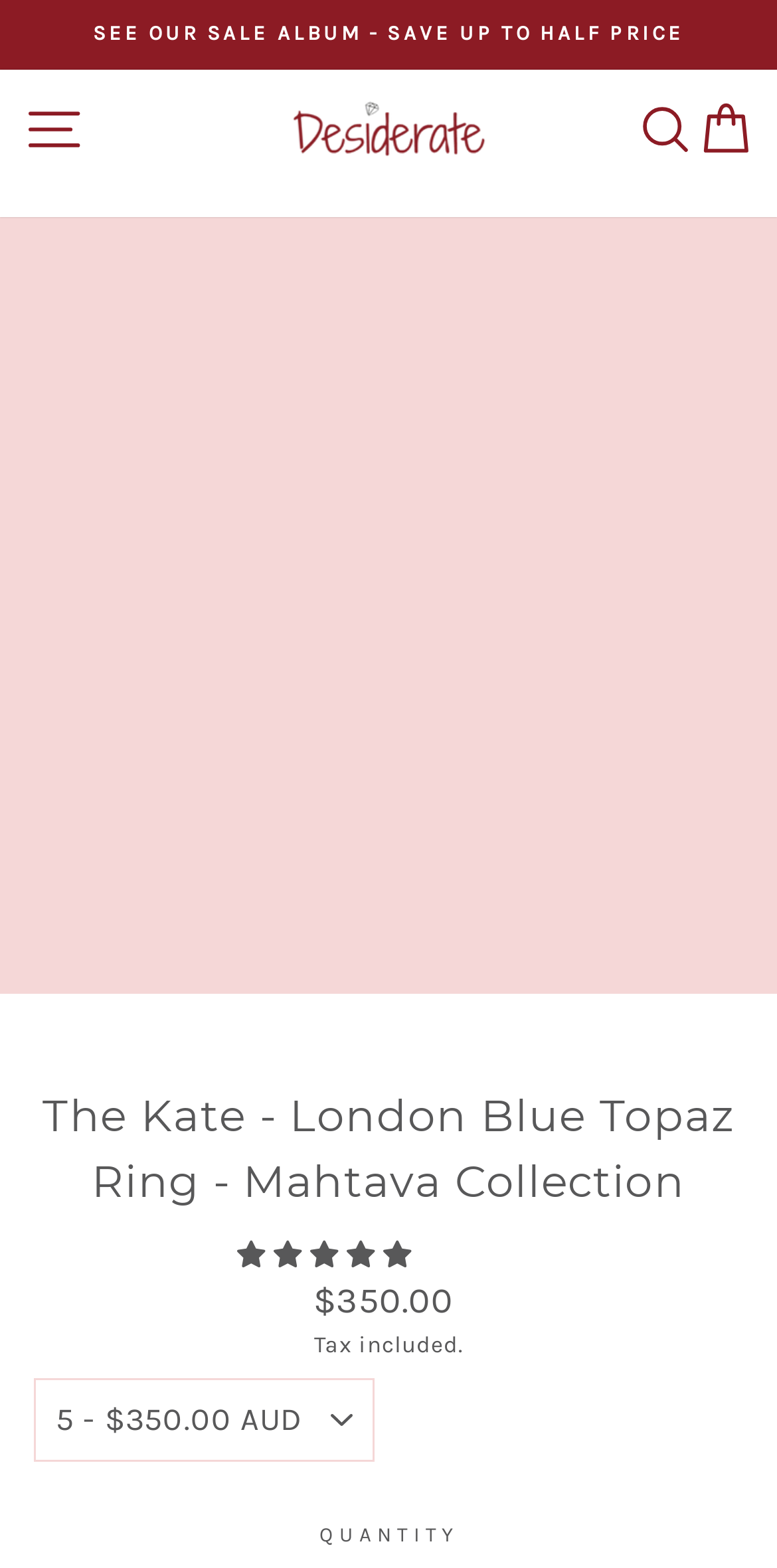From the image, can you give a detailed response to the question below:
What is the rating of the ring?

I found the answer by looking at the button element that says '5.00 stars', which suggests that it is the rating of the ring.